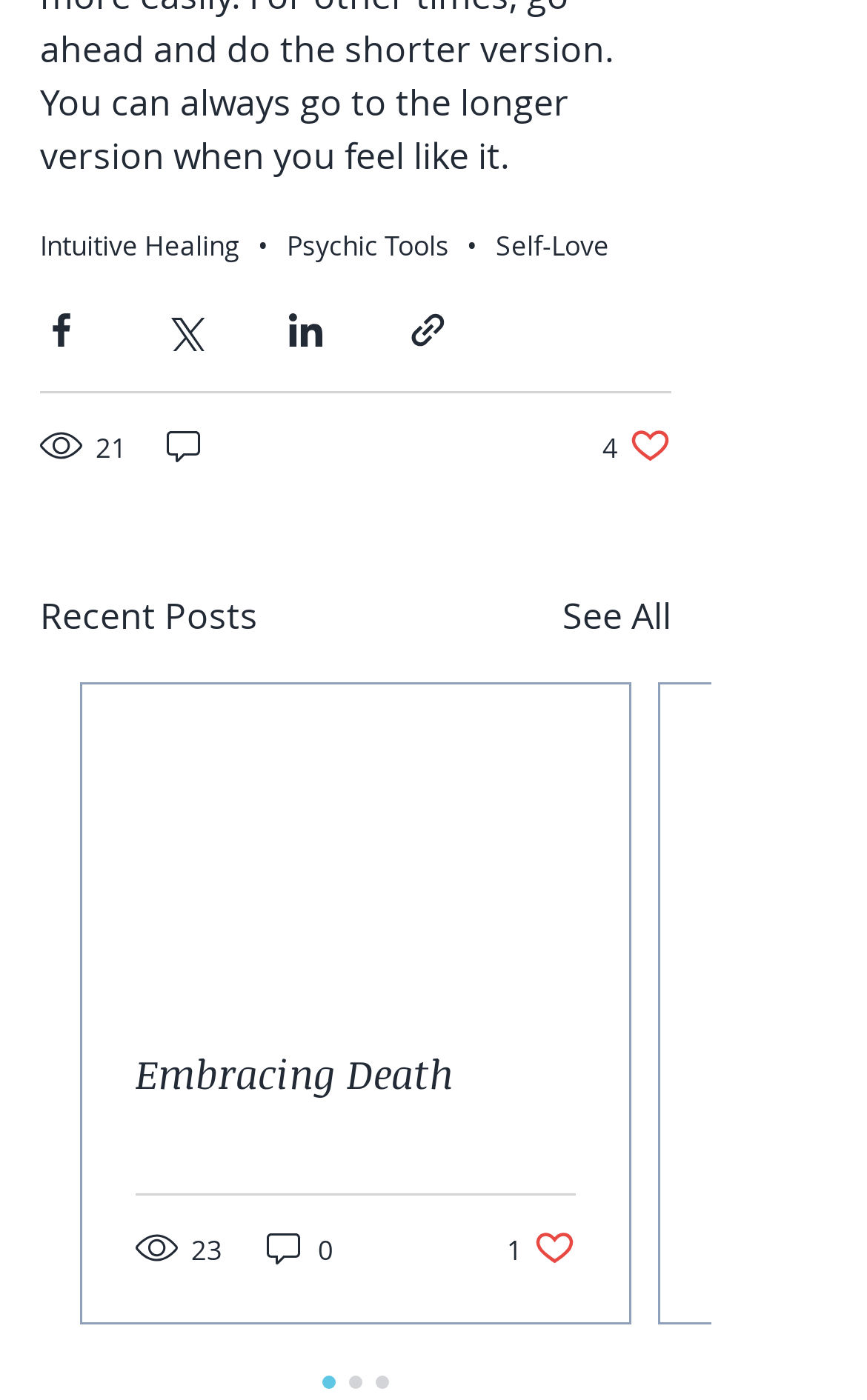Pinpoint the bounding box coordinates of the area that should be clicked to complete the following instruction: "Click on Intuitive Healing link". The coordinates must be given as four float numbers between 0 and 1, i.e., [left, top, right, bottom].

[0.046, 0.162, 0.277, 0.188]